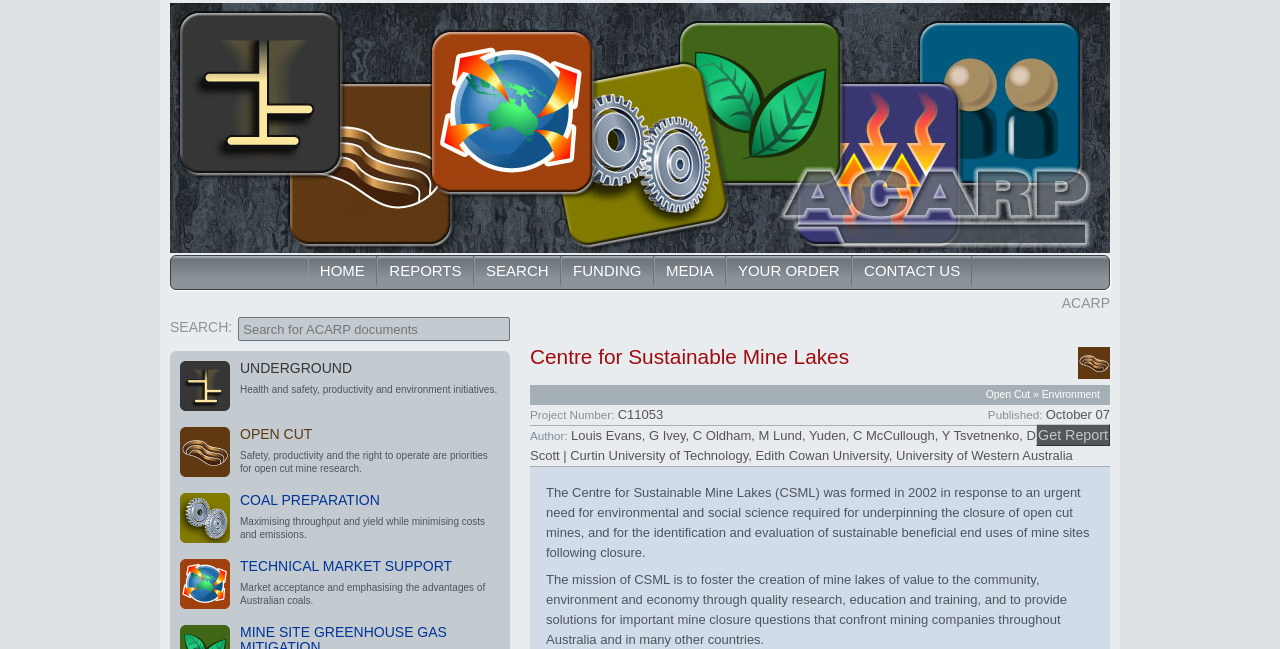Answer briefly with one word or phrase:
What is the topic of the 'C34019' project?

Longwall Bretby Cable Handling Monitoring With Fibre Optics